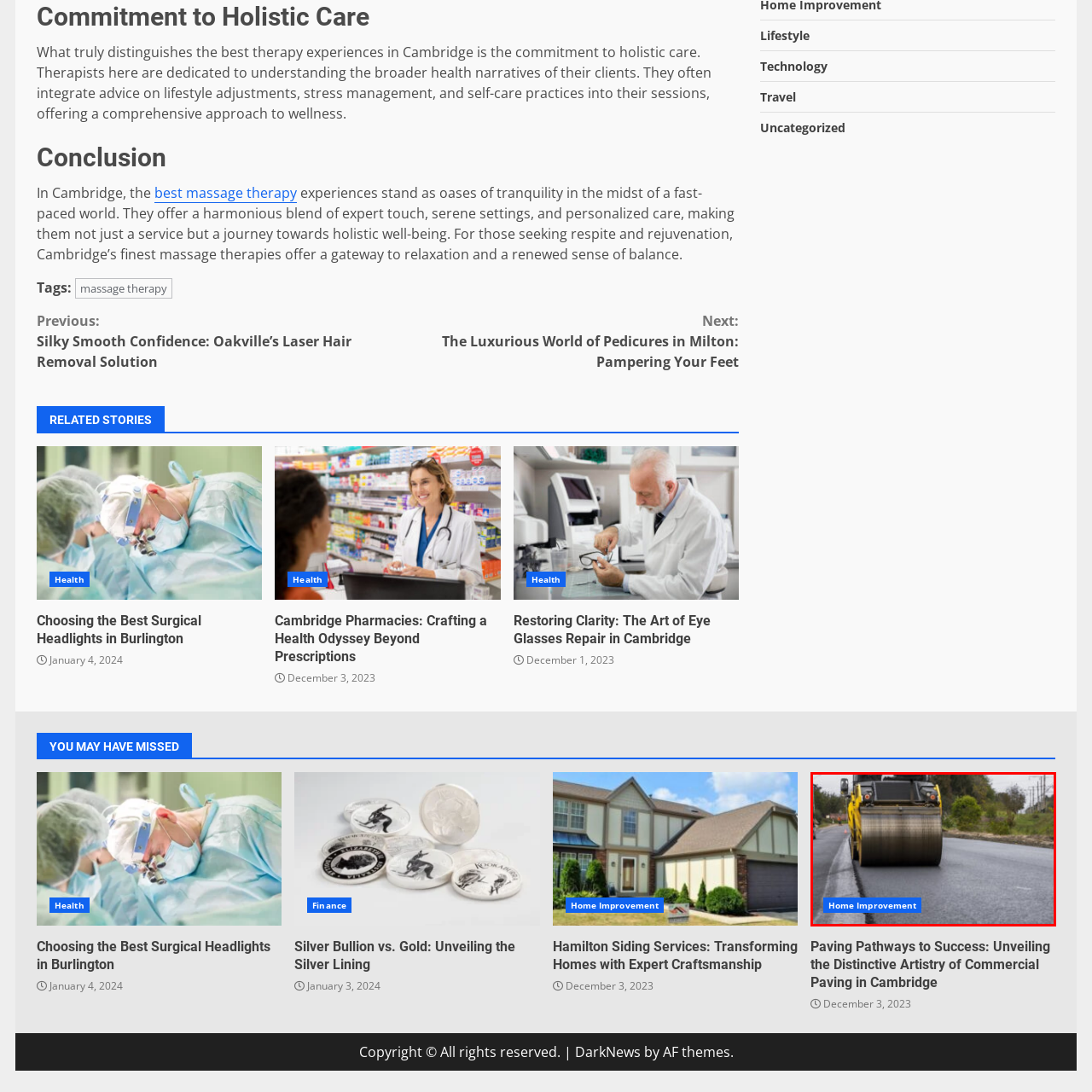What is surrounding the road?
Please analyze the image within the red bounding box and respond with a detailed answer to the question.

The surrounding greenery hints at the integration of infrastructure within a natural setting, providing a contrast to the man-made road and machinery.